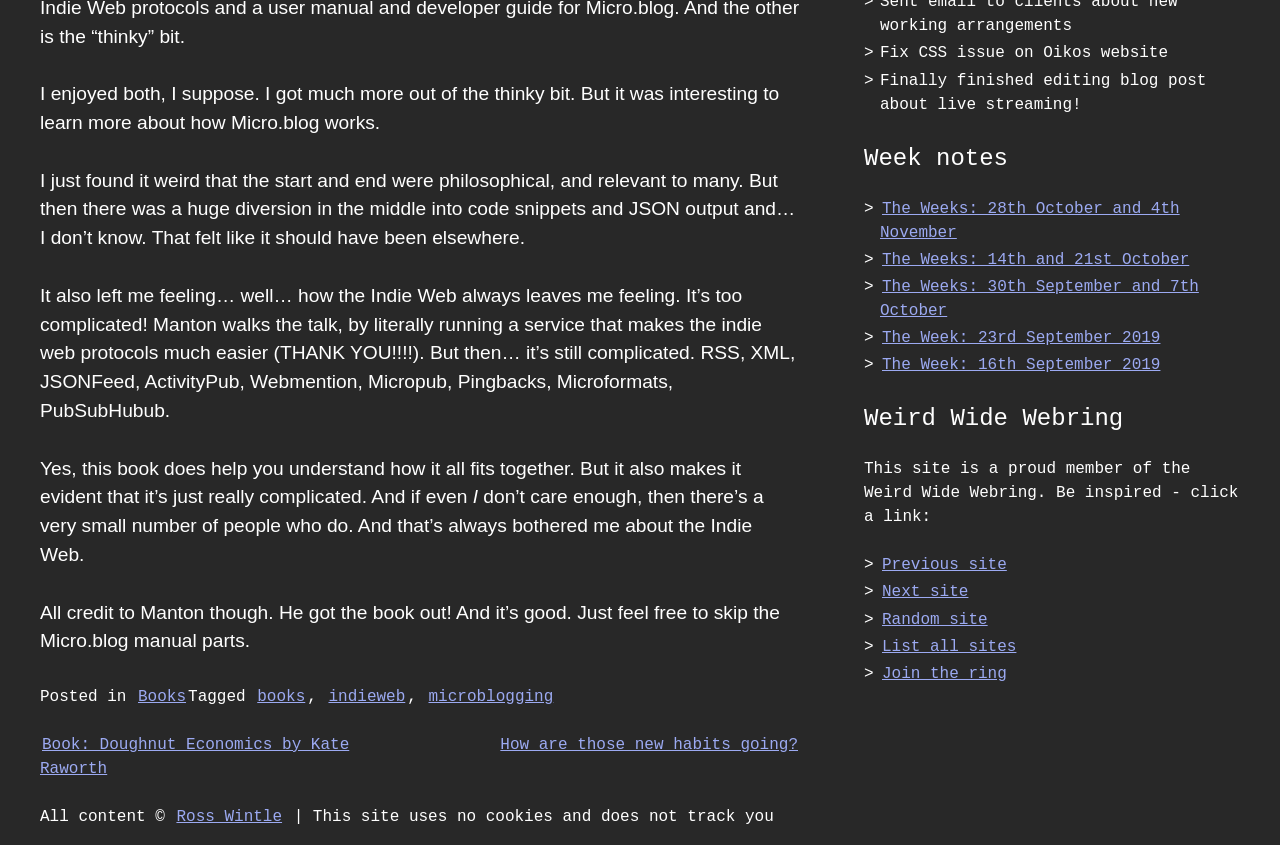Please give a short response to the question using one word or a phrase:
What is the purpose of the 'Weird Wide Webring' section?

To navigate to other sites